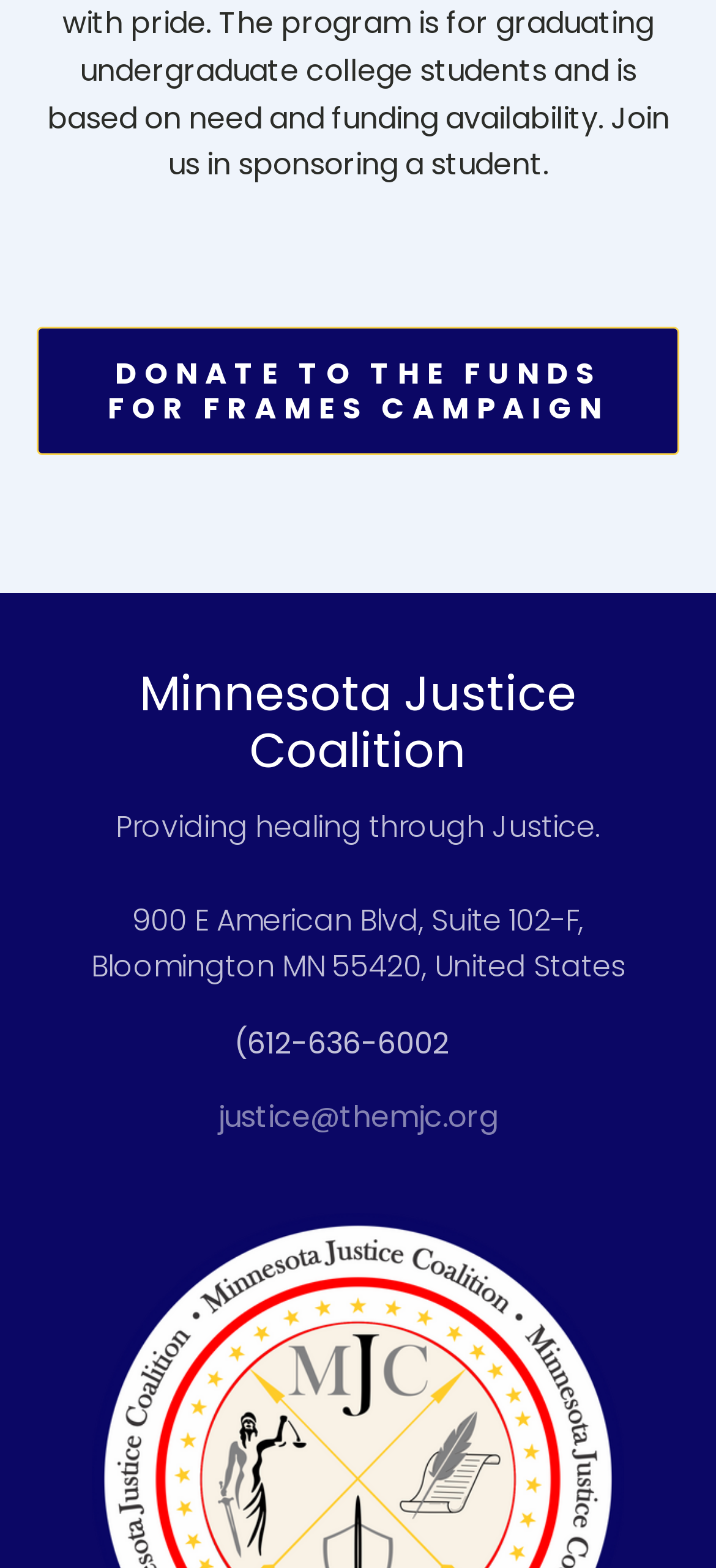Please answer the following question using a single word or phrase: 
What is the name of the organization?

Minnesota Justice Coalition